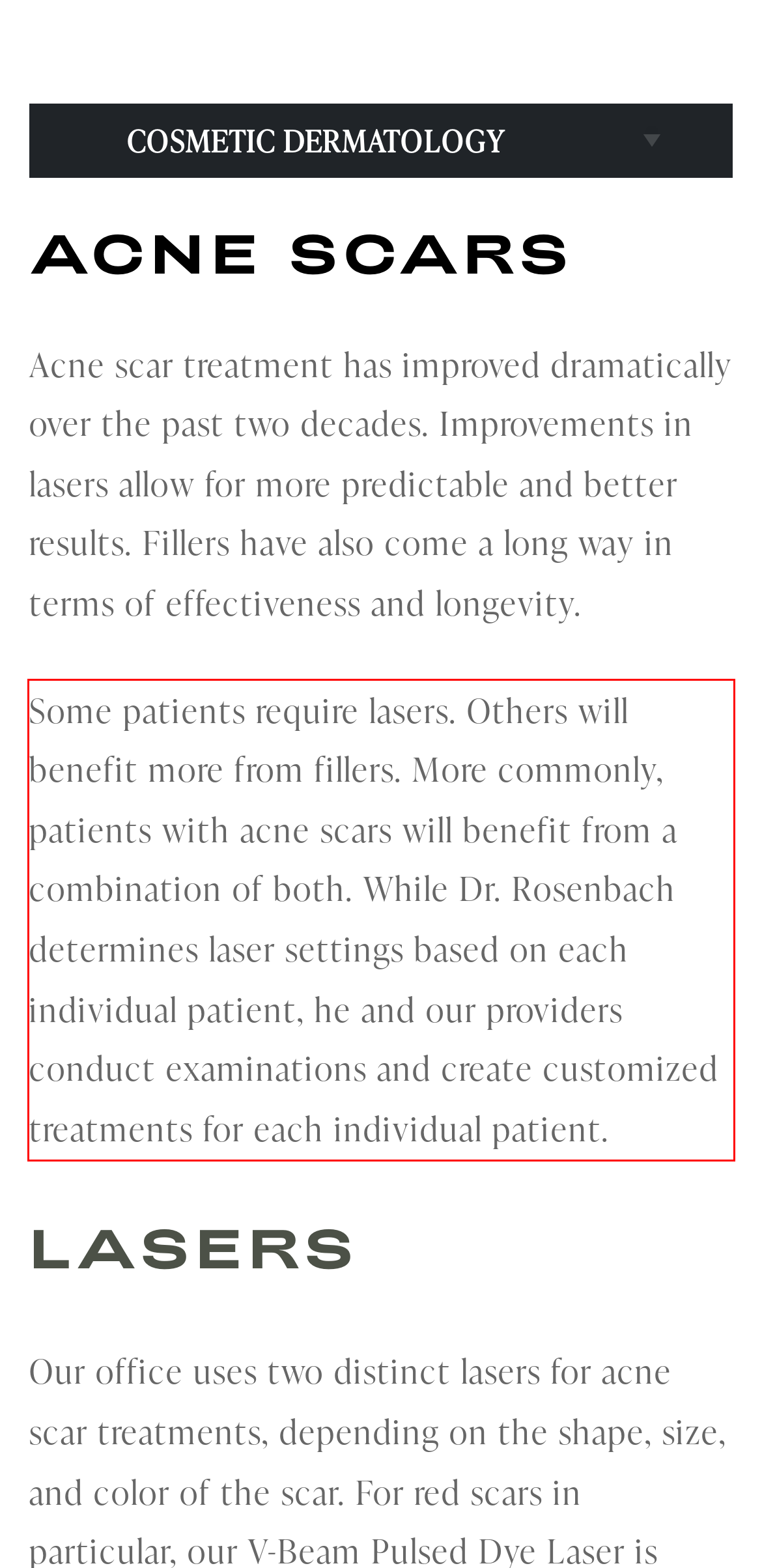You are presented with a screenshot containing a red rectangle. Extract the text found inside this red bounding box.

Some patients require lasers. Others will benefit more from fillers. More commonly, patients with acne scars will benefit from a combination of both. While Dr. Rosenbach determines laser settings based on each individual patient, he and our providers conduct examinations and create customized treatments for each individual patient.